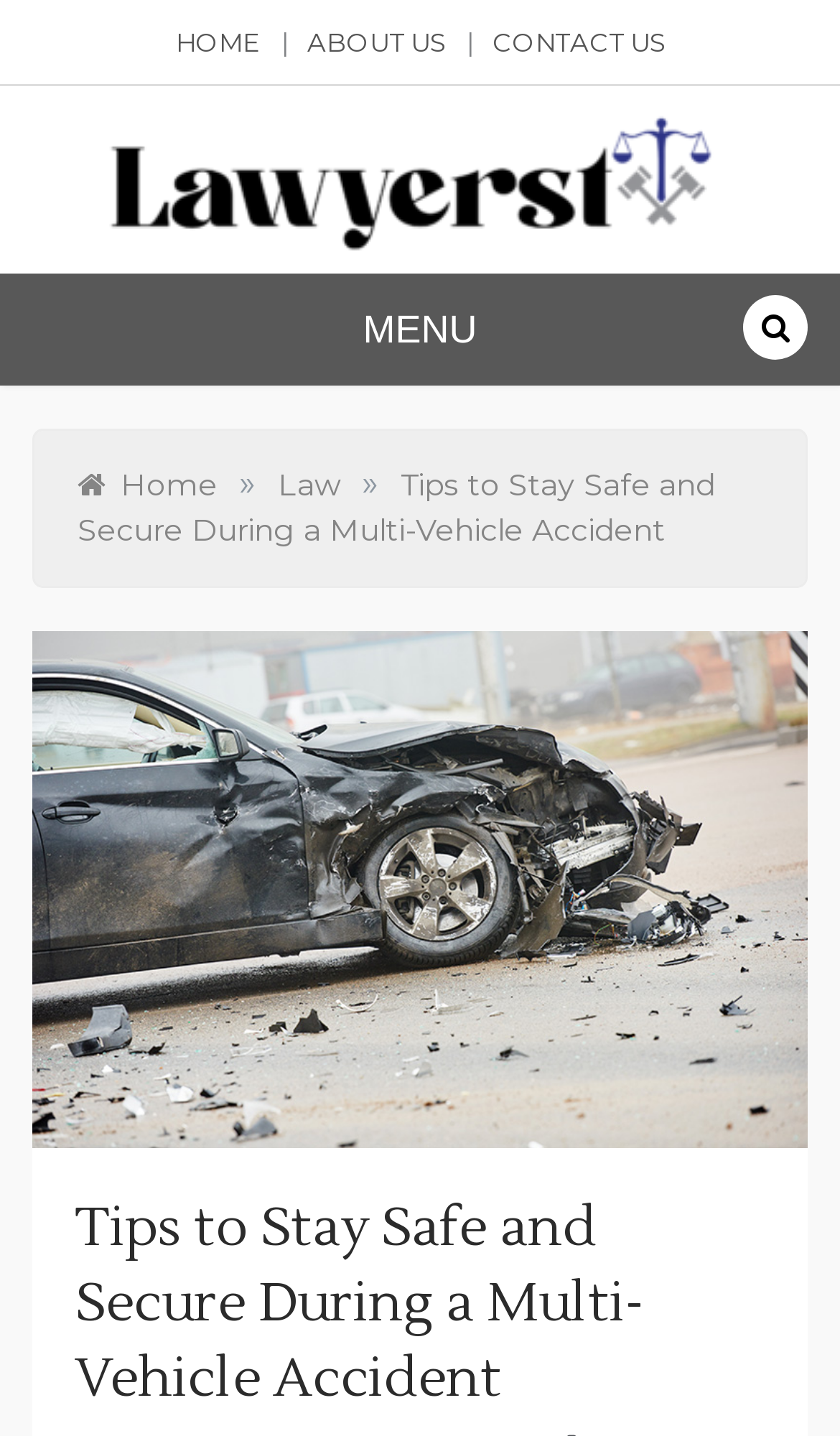Locate the bounding box coordinates of the clickable region to complete the following instruction: "contact us."

[0.586, 0.018, 0.791, 0.04]